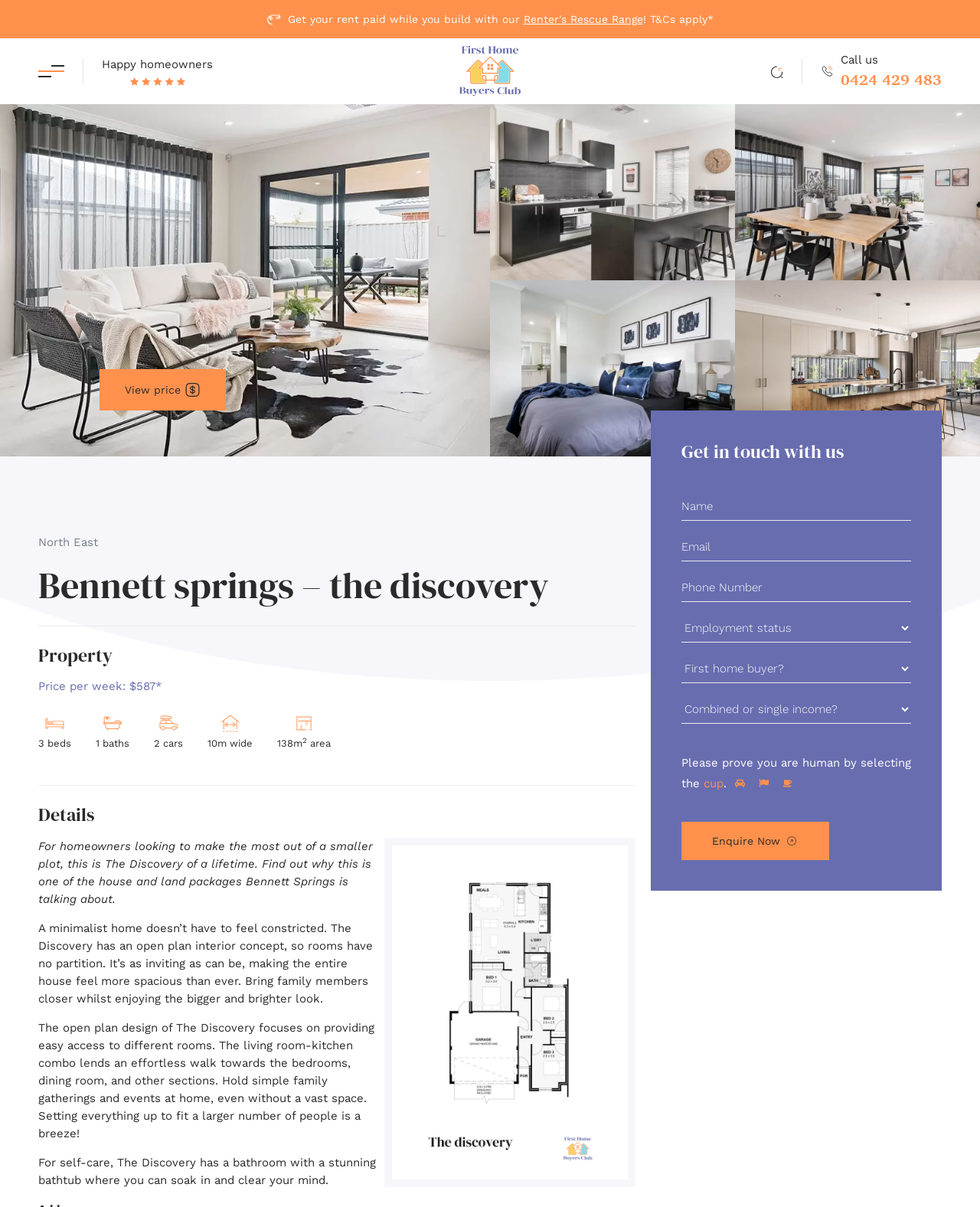Predict the bounding box coordinates for the UI element described as: "alt="Interior of The Discovery's kitchen"". The coordinates should be four float numbers between 0 and 1, presented as [left, top, right, bottom].

[0.5, 0.086, 0.75, 0.232]